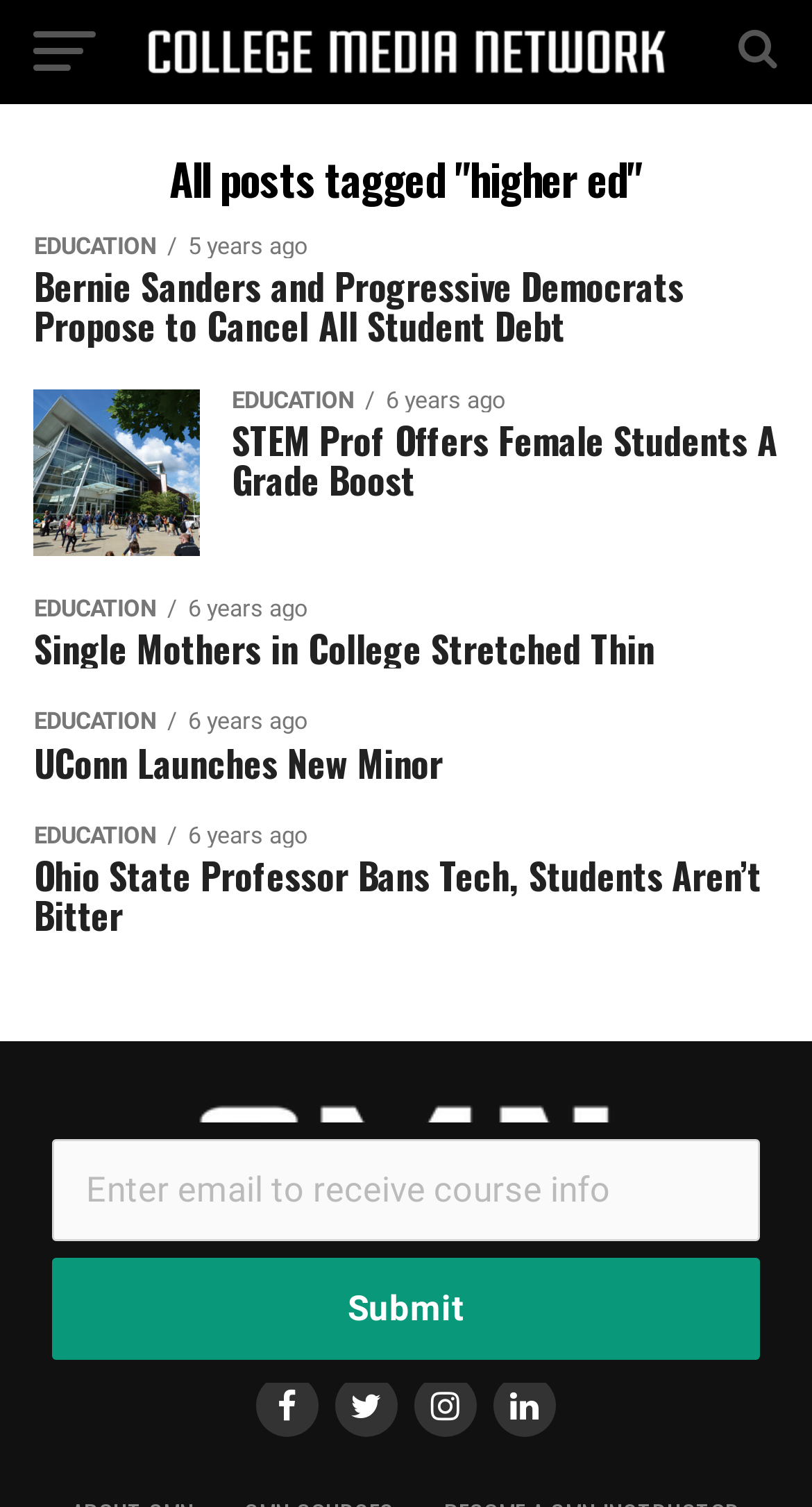Offer an extensive depiction of the webpage and its key elements.

The webpage appears to be a news or blog website focused on higher education, with the title "higher ed – College Media Network" at the top. The title is accompanied by a College Media Network logo, which is an image. 

Below the title, there is a heading that reads "All posts tagged 'higher ed'". This heading is followed by a series of article headings, including "Bernie Sanders and Progressive Democrats Propose to Cancel All Student Debt", "STEM Prof Offers Female Students A Grade Boost", "Single Mothers in College Stretched Thin", "UConn Launches New Minor", and "Ohio State Professor Bans Tech, Students Aren’t Bitter". These headings are arranged vertically, taking up most of the page's content area.

At the bottom of the page, there is a section with a College Media Network link and logo, similar to the one at the top. To the right of this section, there are four social media links, represented by icons. 

On the right side of the page, there is a search bar, which is a textbox where users can input their search queries. Below the search bar, there is a "Submit" button.